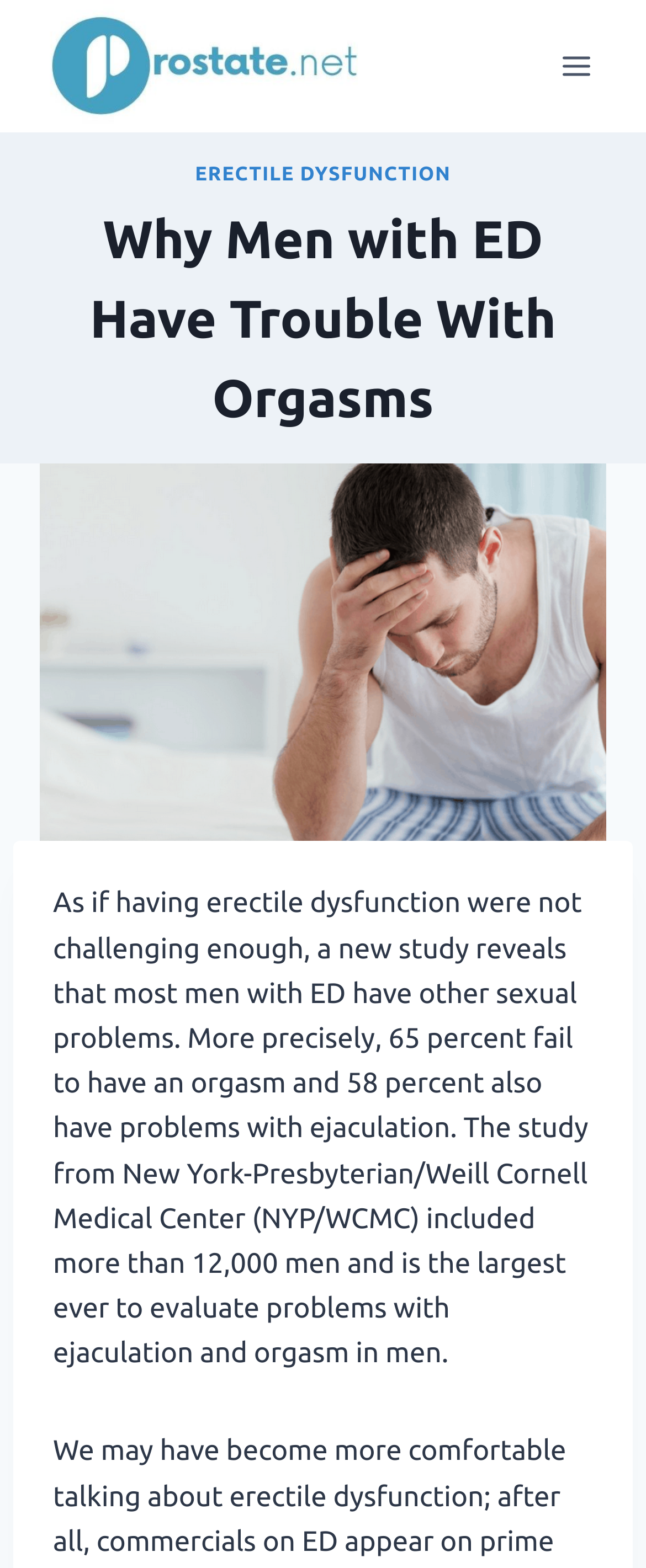Locate the bounding box coordinates of the UI element described by: "aria-label="Prostate.net"". The bounding box coordinates should consist of four float numbers between 0 and 1, i.e., [left, top, right, bottom].

[0.062, 0.0, 0.574, 0.085]